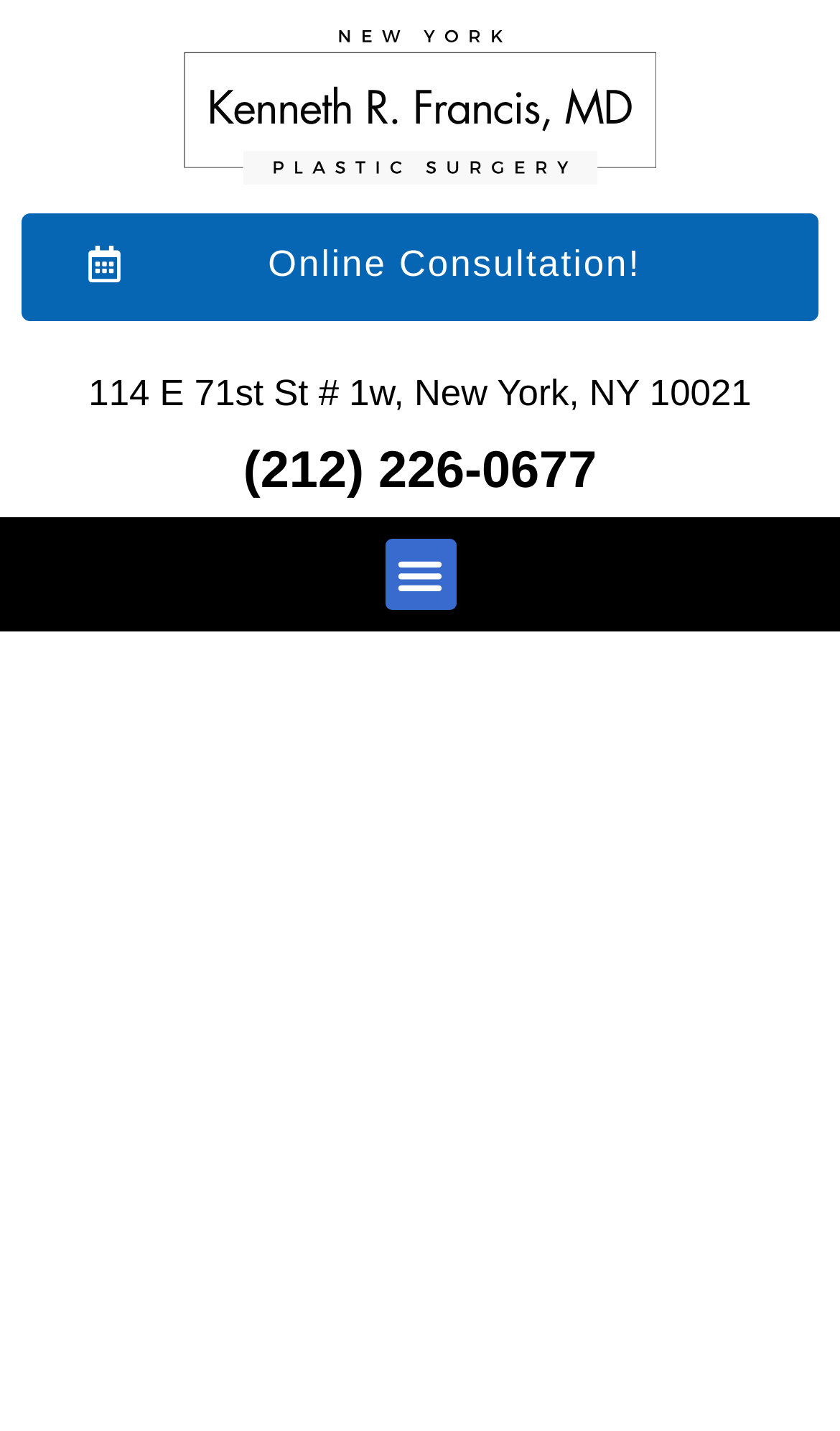Please specify the bounding box coordinates in the format (top-left x, top-left y, bottom-right x, bottom-right y), with all values as floating point numbers between 0 and 1. Identify the bounding box of the UI element described by: Menu

[0.458, 0.377, 0.542, 0.426]